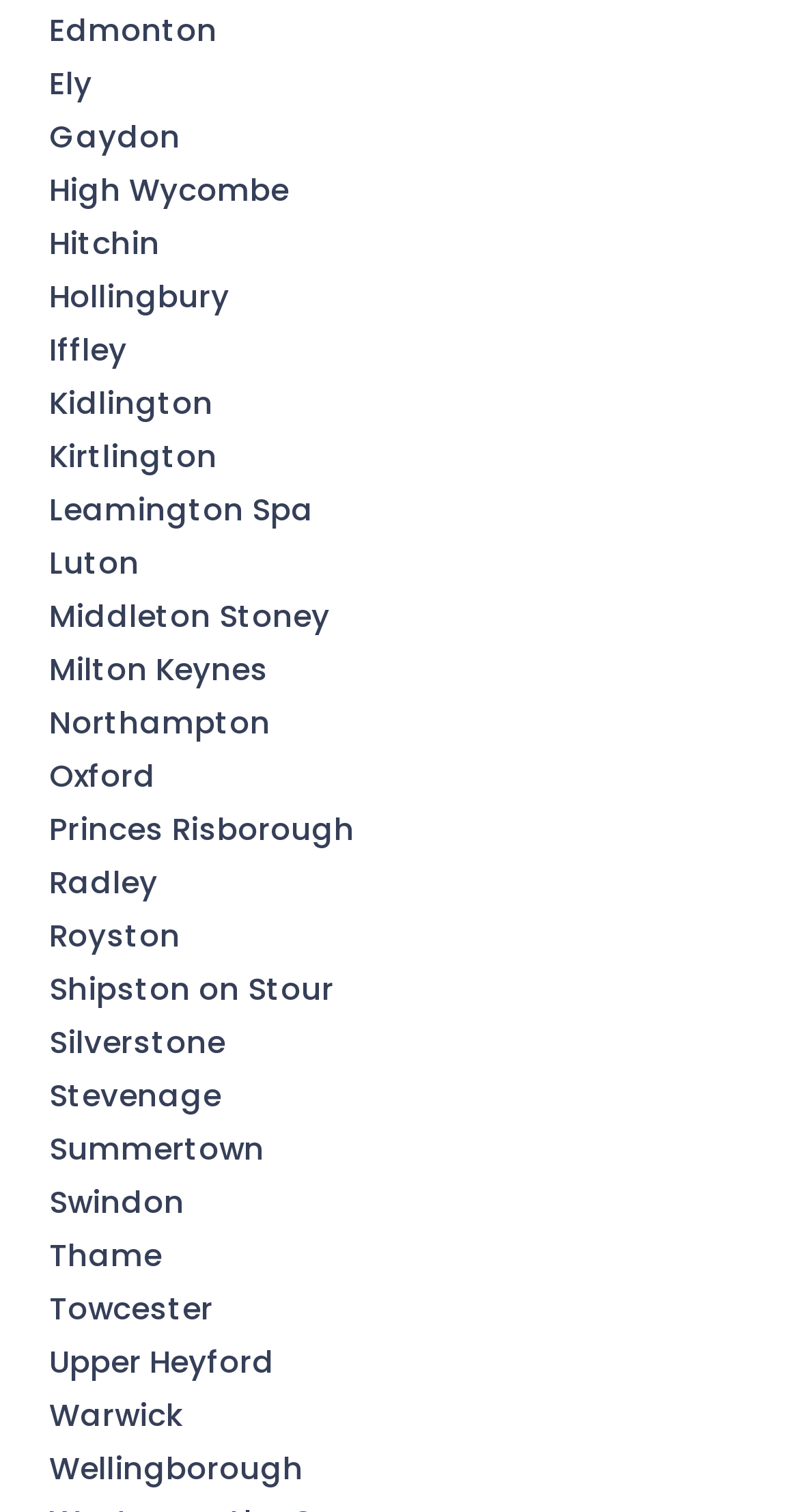What is the last location listed?
Refer to the image and provide a concise answer in one word or phrase.

Wellingborough